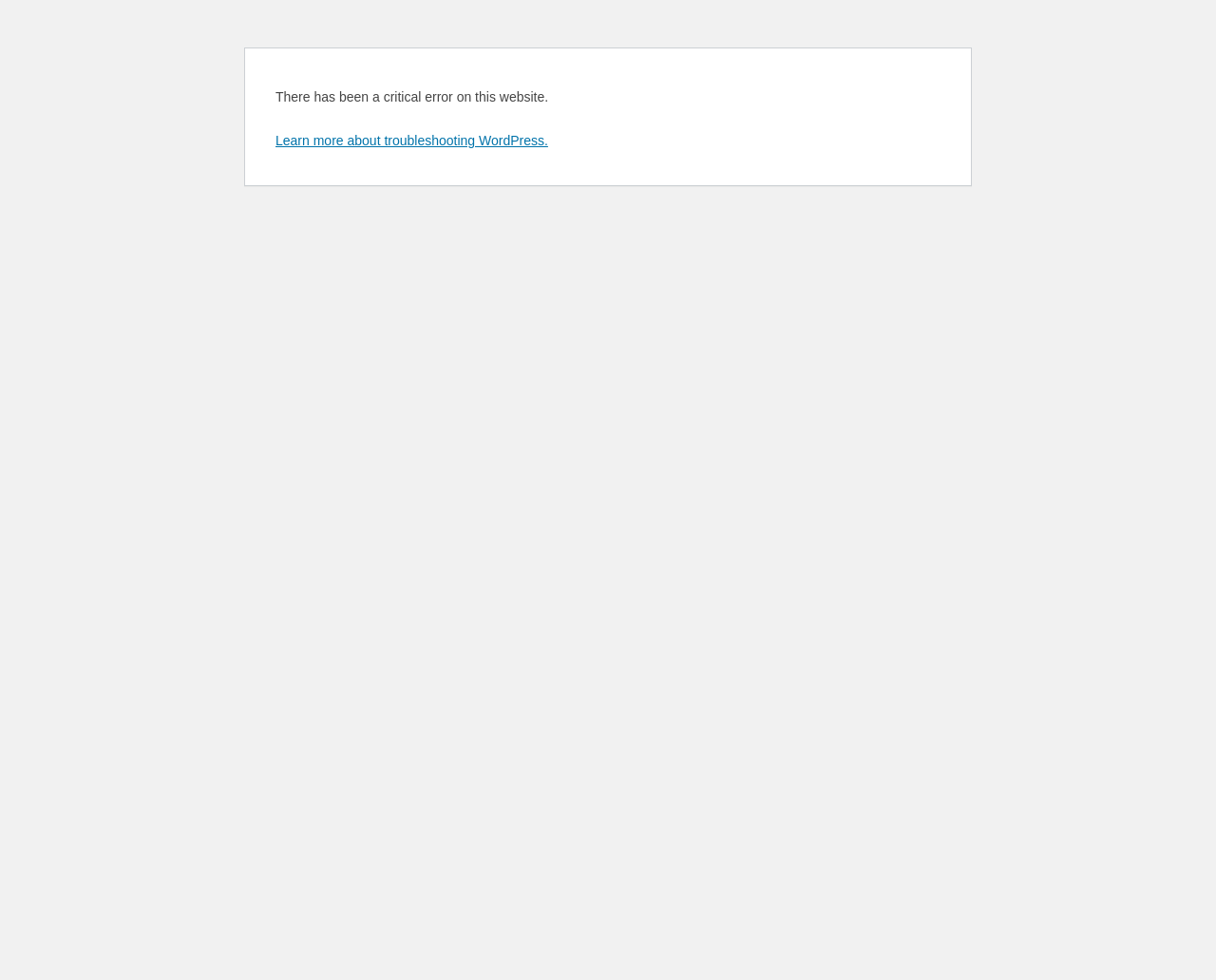Identify the bounding box coordinates for the UI element described as: "Learn more about troubleshooting WordPress.". The coordinates should be provided as four floats between 0 and 1: [left, top, right, bottom].

[0.227, 0.136, 0.451, 0.151]